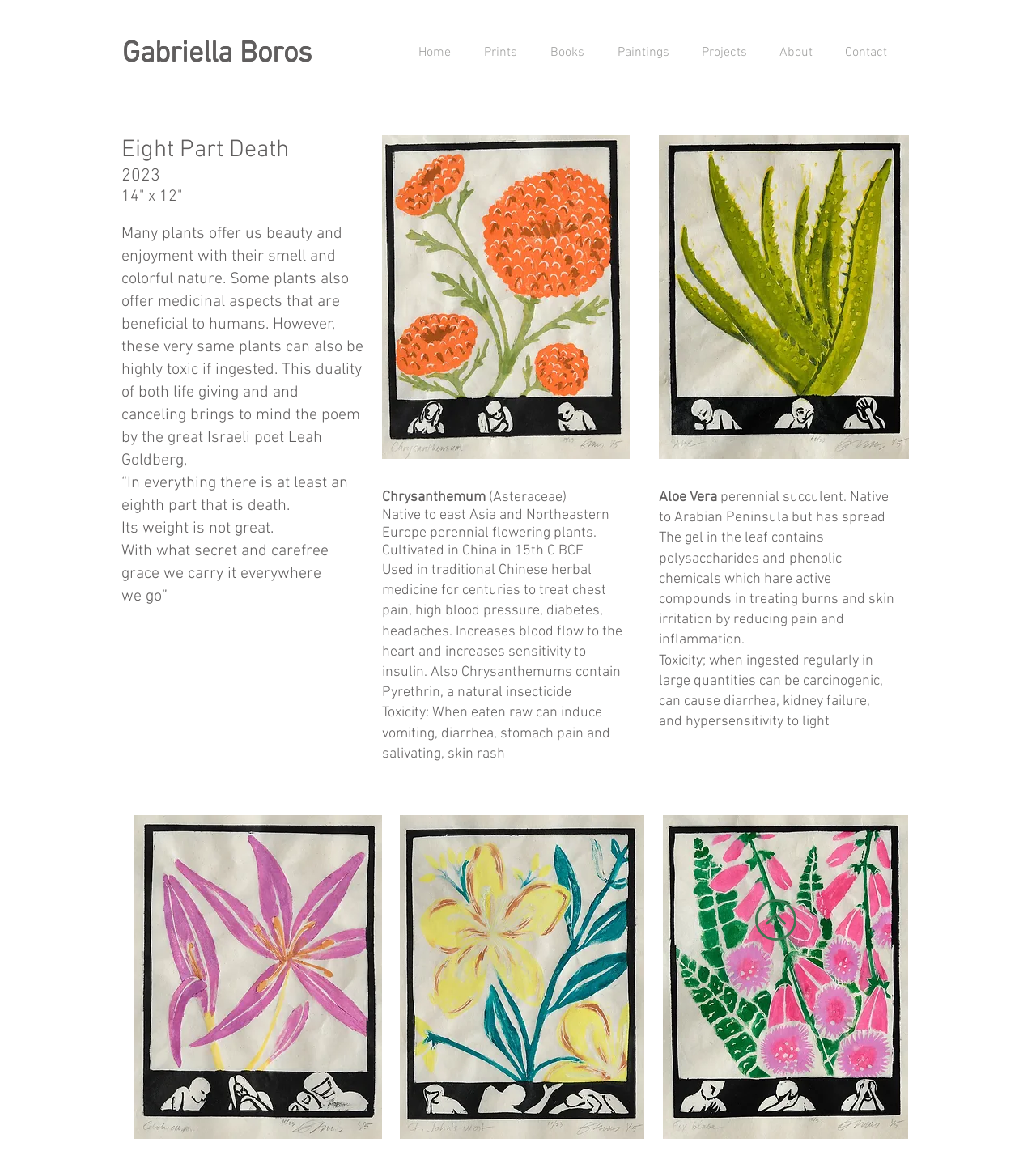Please identify the bounding box coordinates of the clickable area that will fulfill the following instruction: "Read about the 'Eight Part Death' artwork". The coordinates should be in the format of four float numbers between 0 and 1, i.e., [left, top, right, bottom].

[0.117, 0.117, 0.279, 0.143]